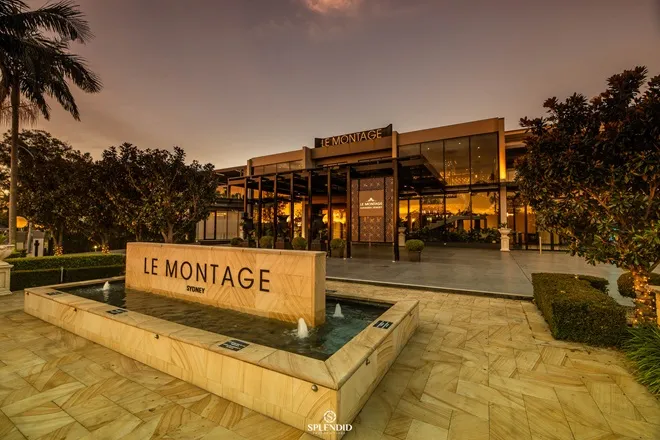What time of day is depicted in the image?
Using the image as a reference, answer the question with a short word or phrase.

Sunset